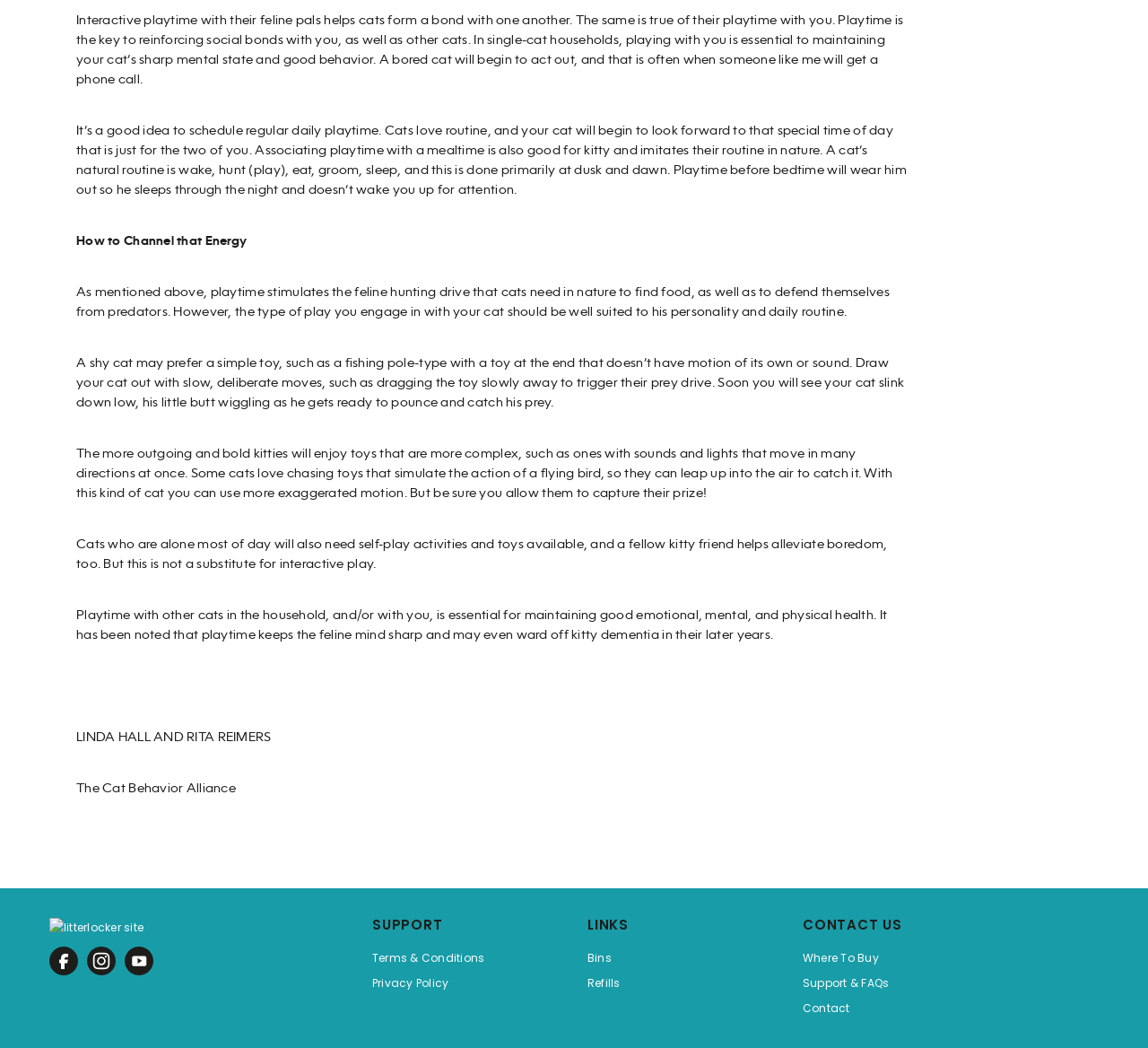Identify the bounding box coordinates of the area you need to click to perform the following instruction: "Click the Facebook Icon".

[0.043, 0.903, 0.076, 0.931]